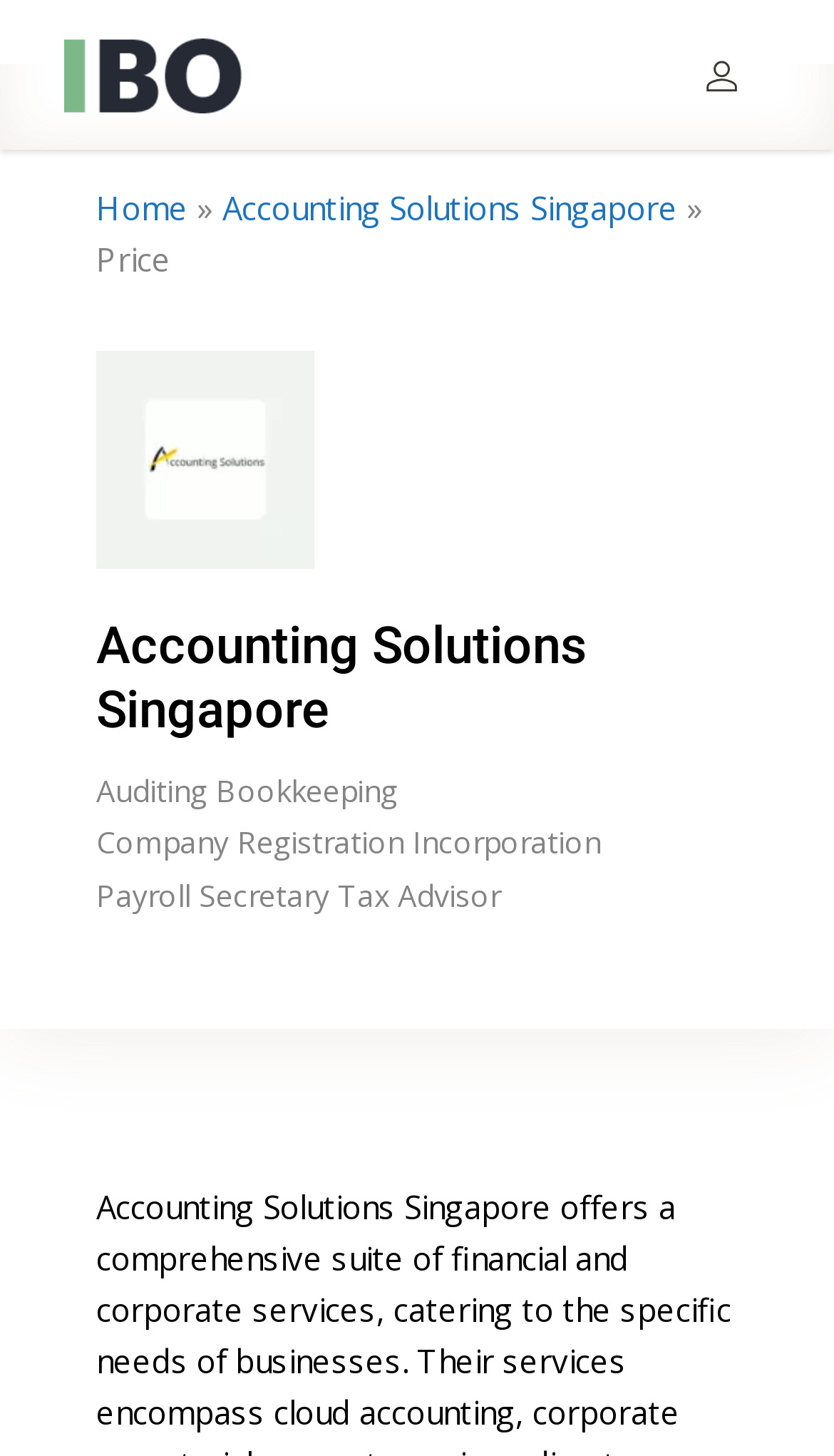Identify the bounding box for the UI element described as: "Accounting Solutions Singapore". Ensure the coordinates are four float numbers between 0 and 1, formatted as [left, top, right, bottom].

[0.267, 0.128, 0.813, 0.157]